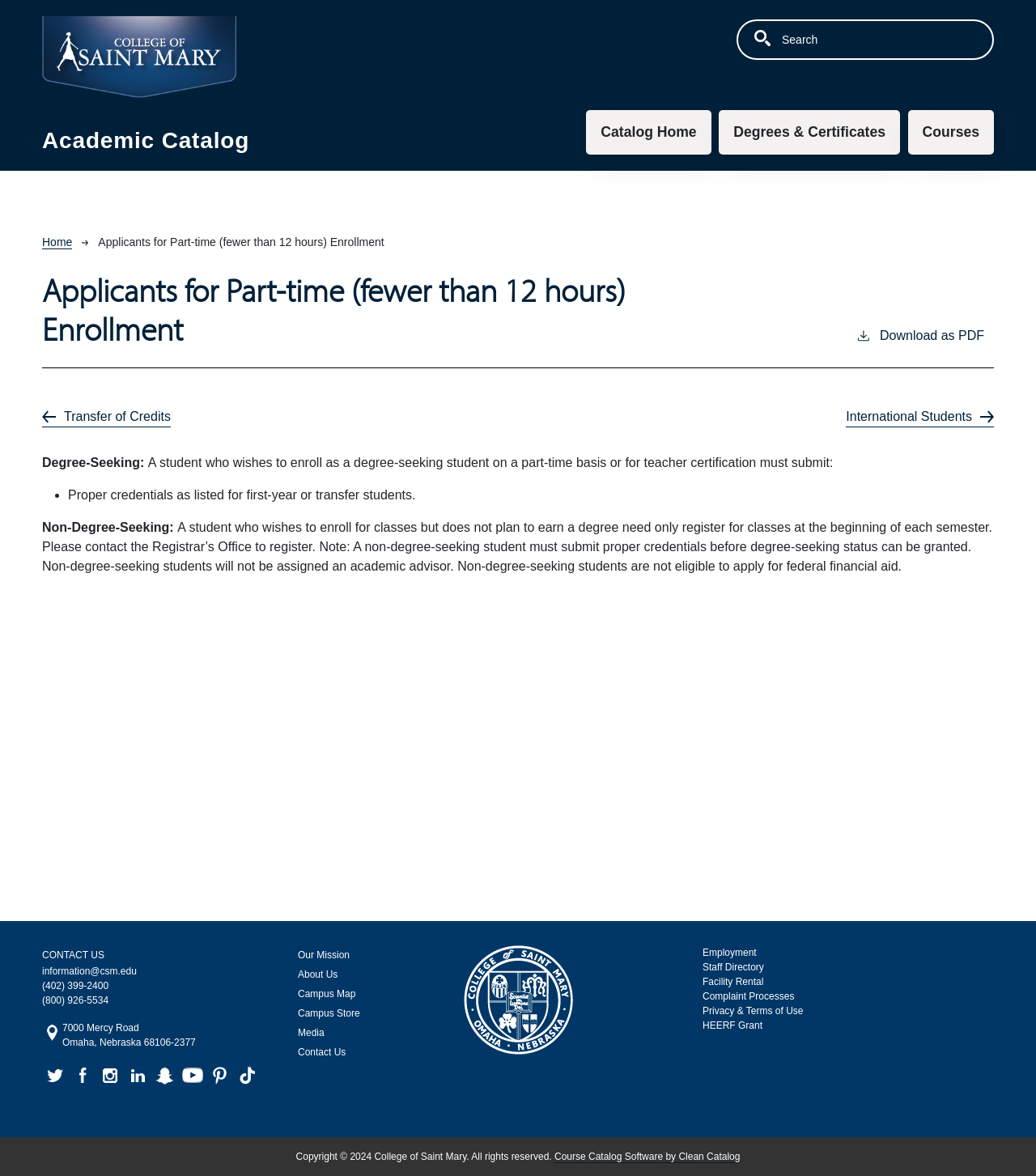Point out the bounding box coordinates of the section to click in order to follow this instruction: "Download the catalog as PDF".

[0.826, 0.277, 0.95, 0.312]